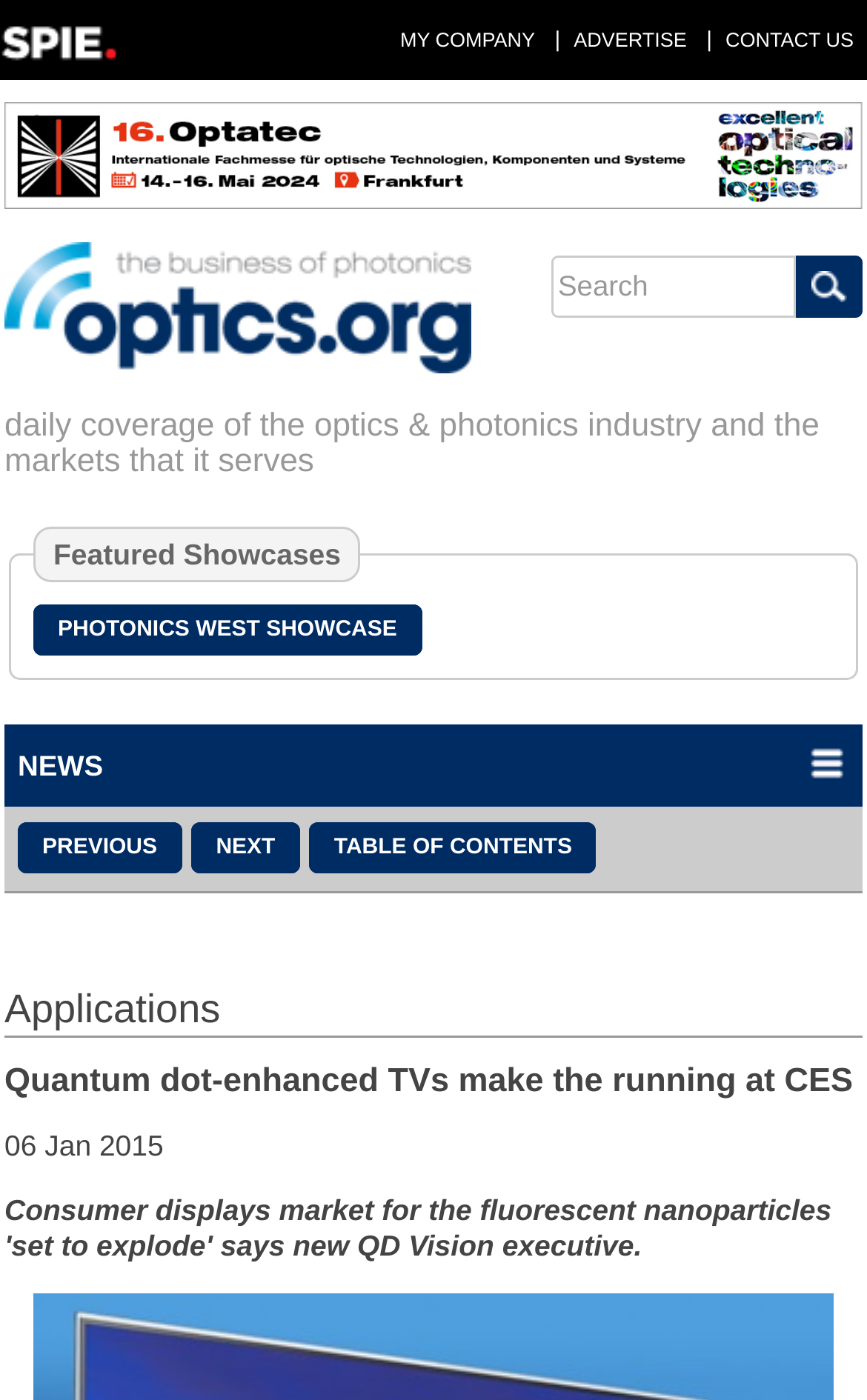Given the element description Contact Us, identify the bounding box coordinates for the UI element on the webpage screenshot. The format should be (top-left x, top-left y, bottom-right x, bottom-right y), with values between 0 and 1.

[0.821, 0.021, 1.0, 0.037]